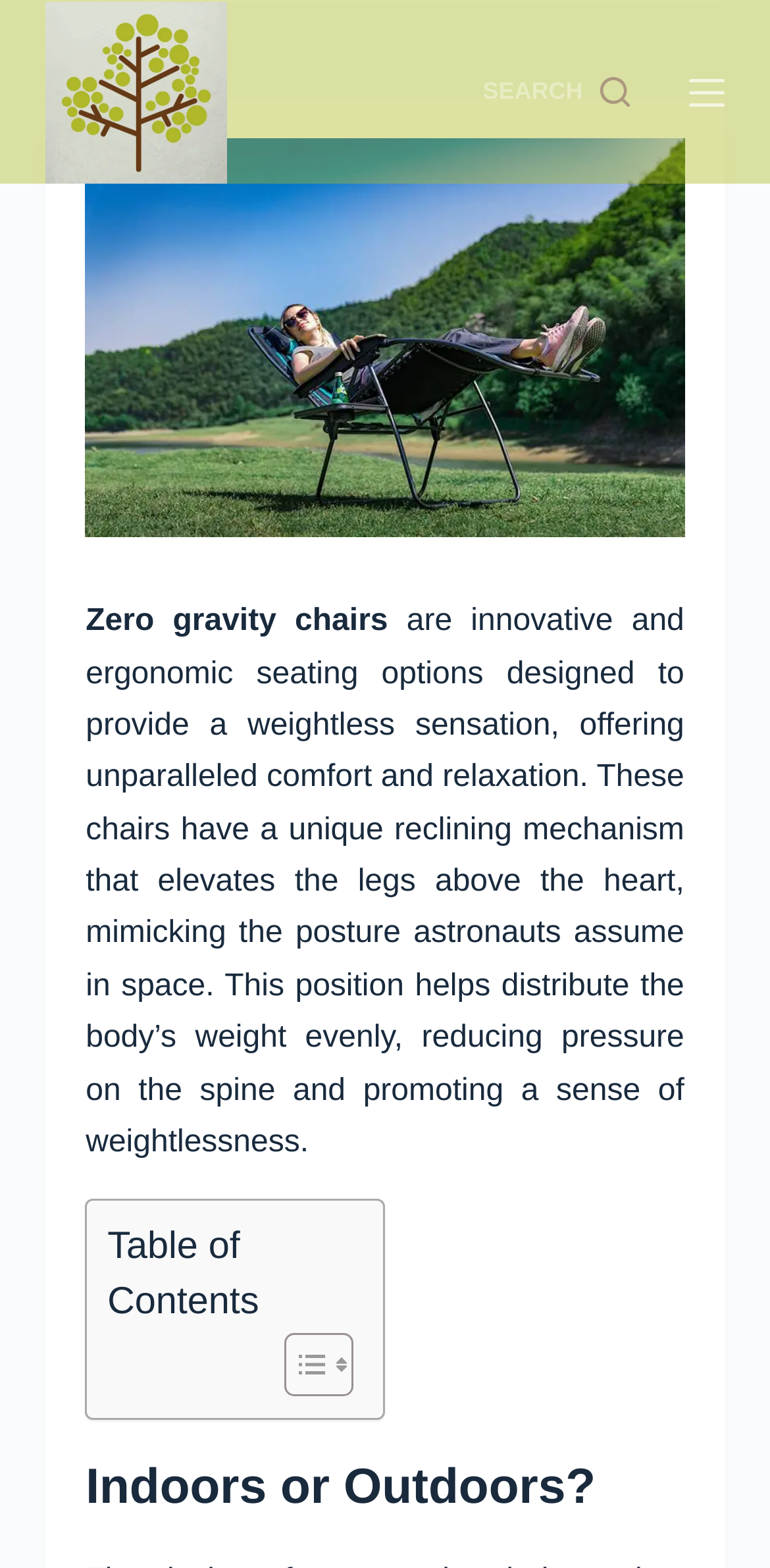Find the UI element described as: "Skip to content" and predict its bounding box coordinates. Ensure the coordinates are four float numbers between 0 and 1, [left, top, right, bottom].

[0.0, 0.0, 0.103, 0.025]